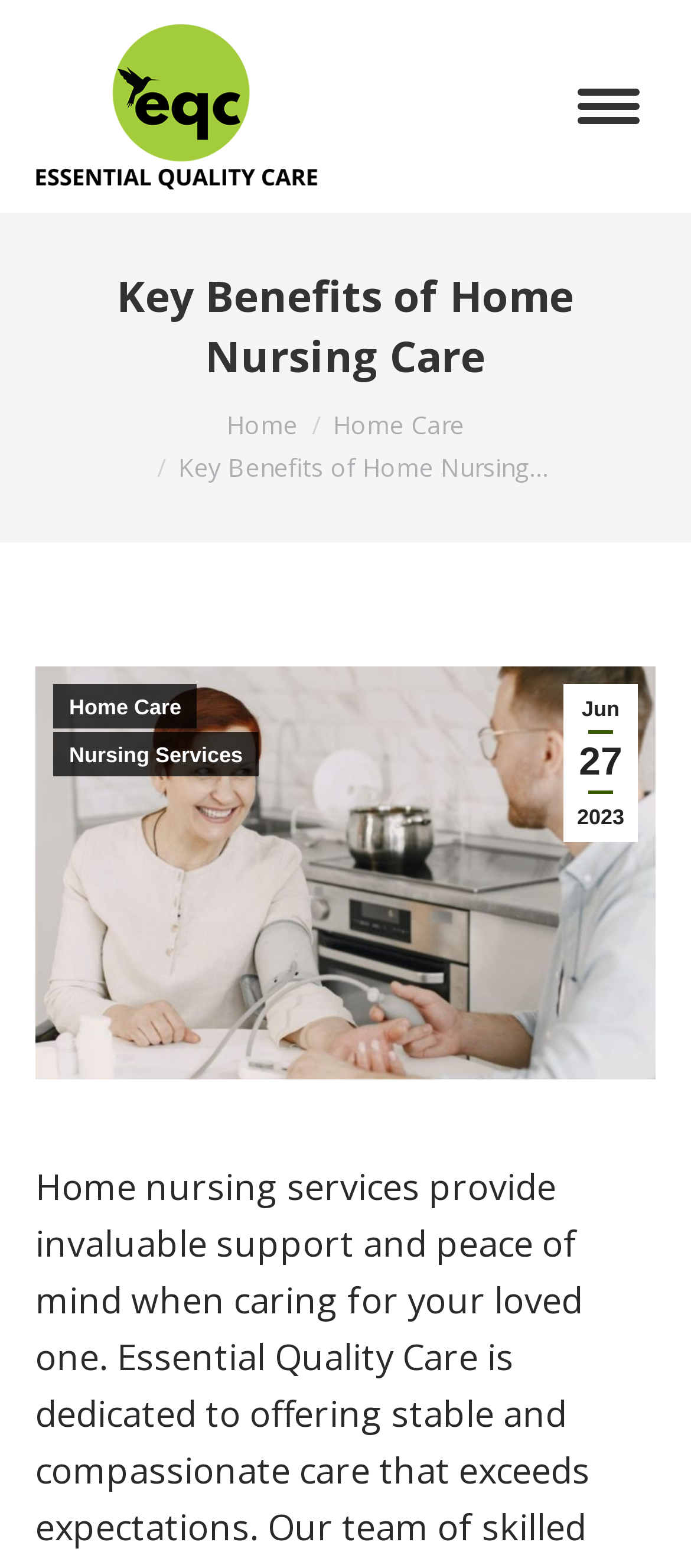Pinpoint the bounding box coordinates of the clickable area necessary to execute the following instruction: "view December 2022". The coordinates should be given as four float numbers between 0 and 1, namely [left, top, right, bottom].

None